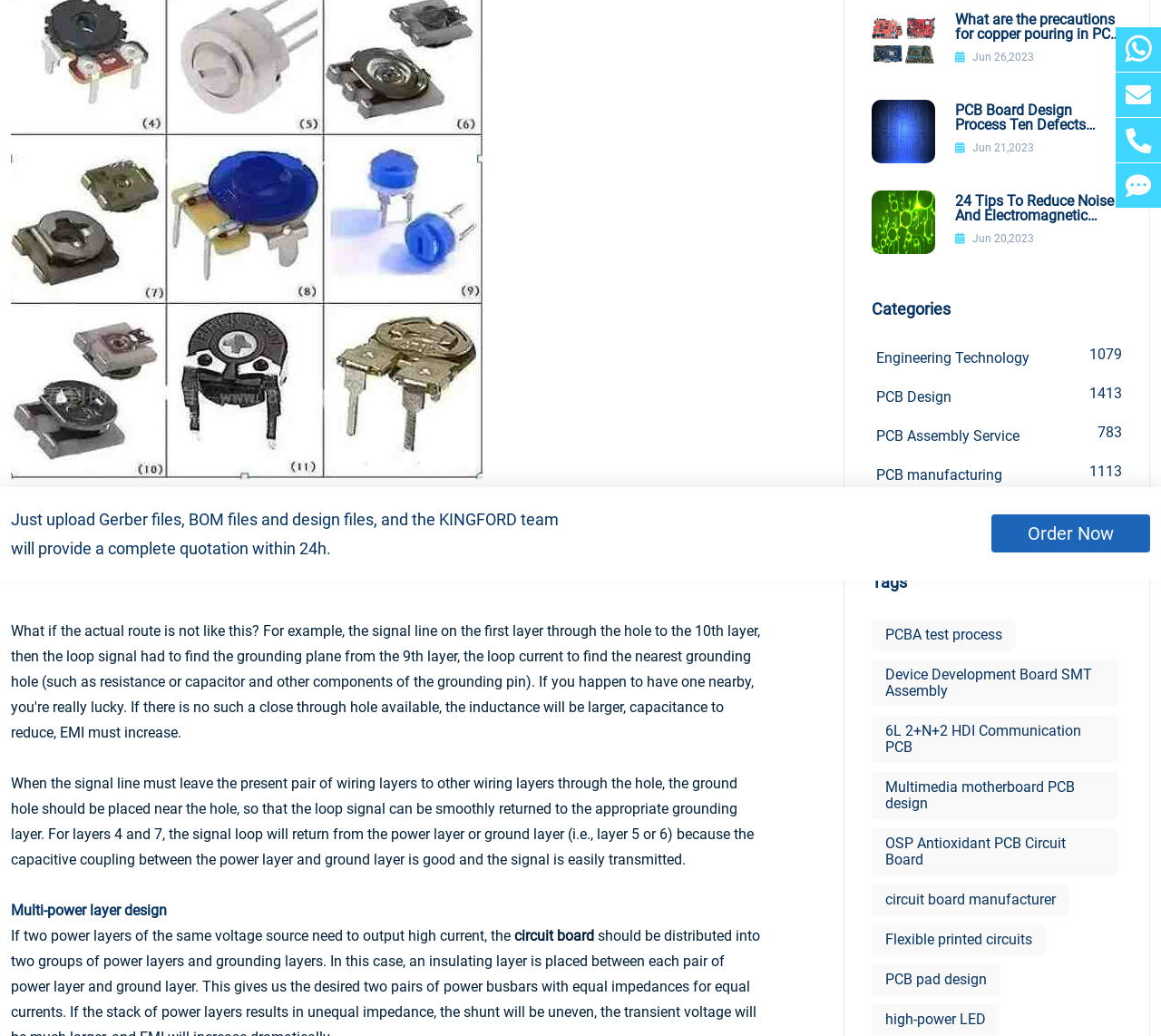Identify the bounding box coordinates for the UI element described as follows: title="Whatsapp". Use the format (top-left x, top-left y, bottom-right x, bottom-right y) and ensure all values are floating point numbers between 0 and 1.

[0.961, 0.027, 1.0, 0.07]